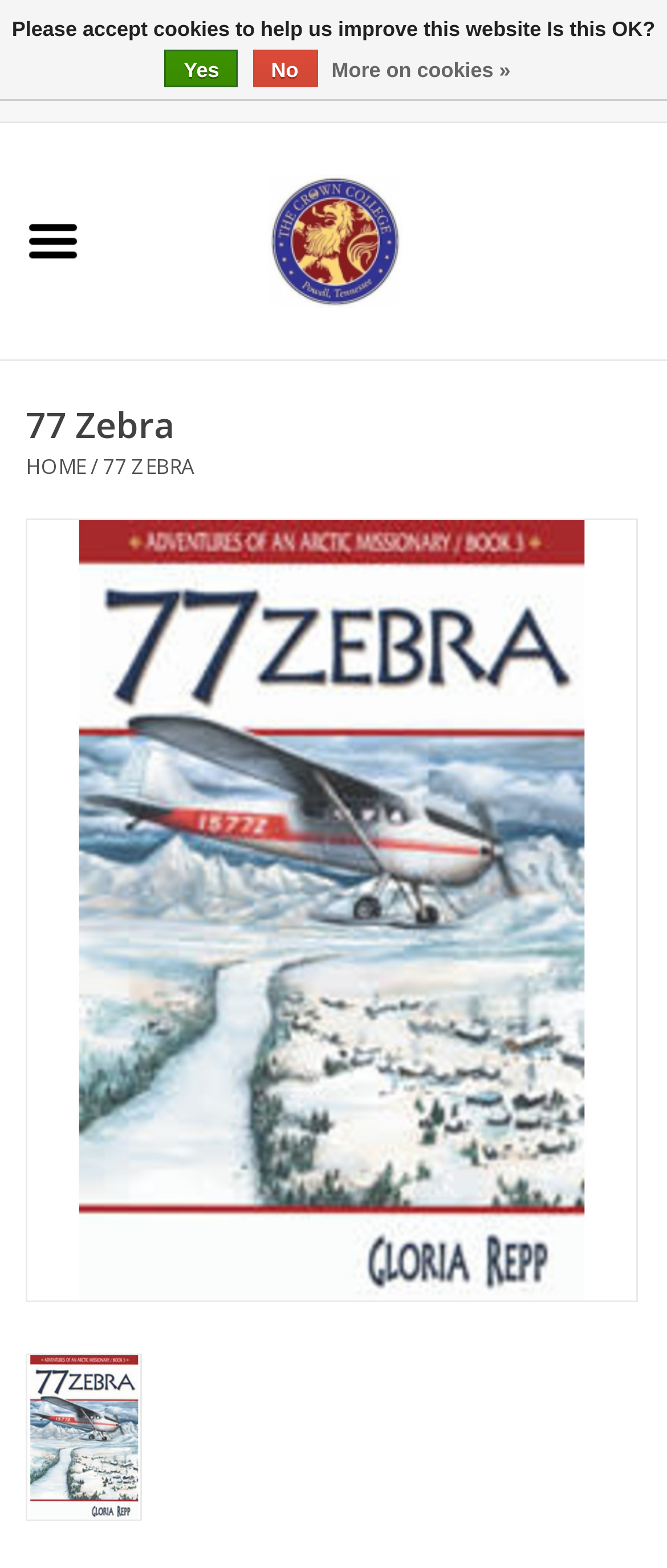Show the bounding box coordinates for the element that needs to be clicked to execute the following instruction: "search for something". Provide the coordinates in the form of four float numbers between 0 and 1, i.e., [left, top, right, bottom].

[0.038, 0.016, 0.577, 0.06]